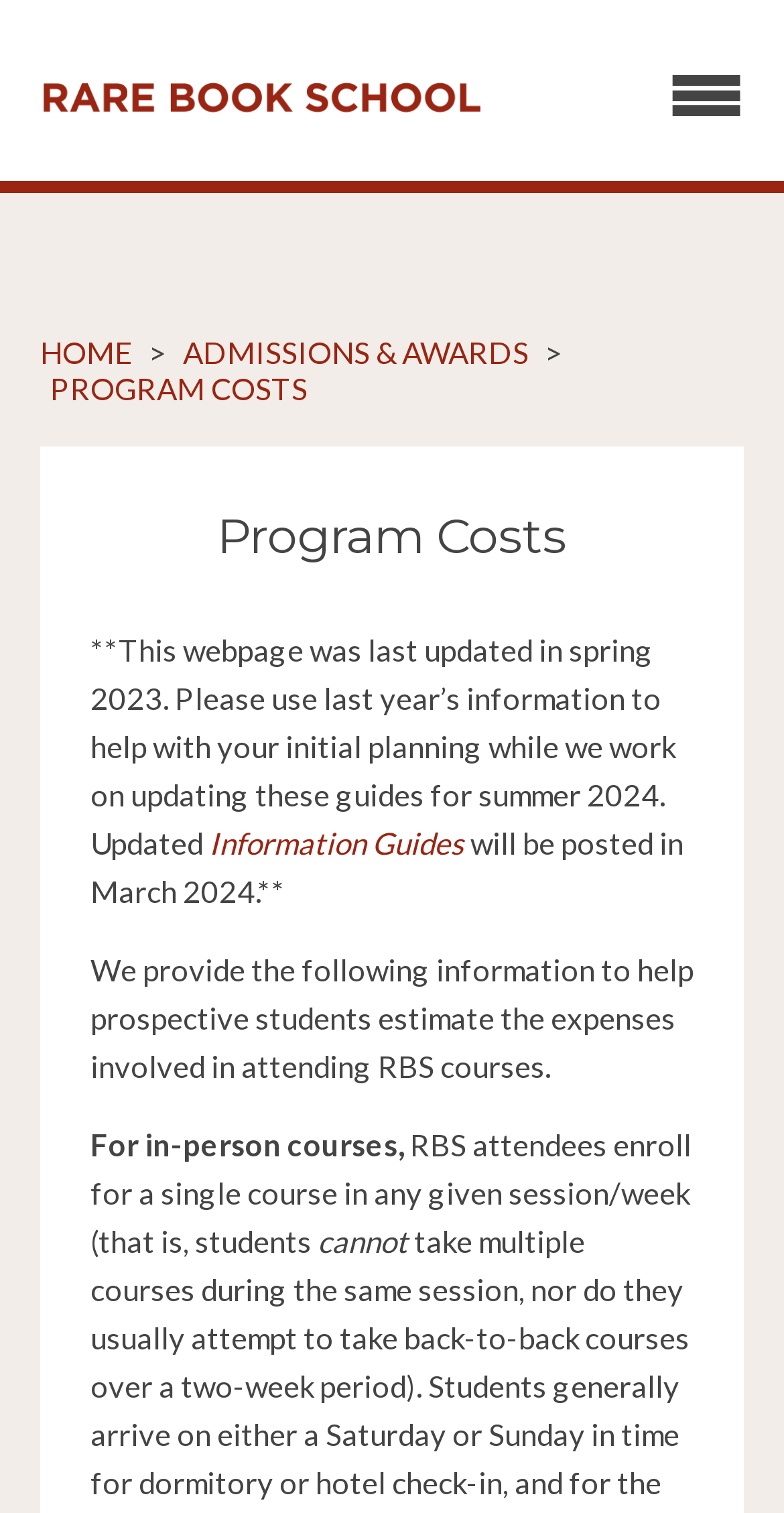What is the name of the school?
Please answer the question with as much detail as possible using the screenshot.

The name of the school can be found in the top-left corner of the webpage, where it says 'Rare Book School' in a link format.